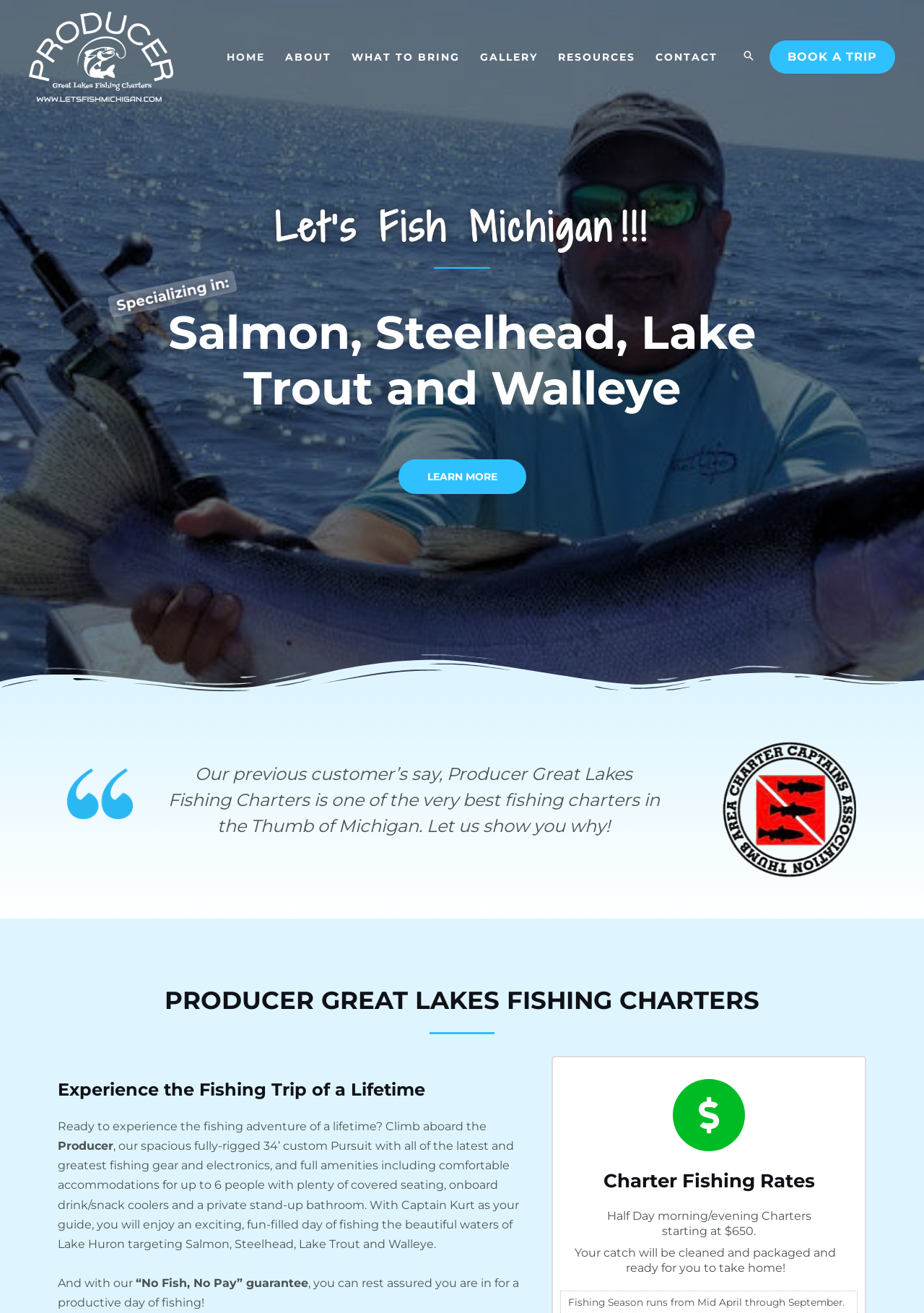Determine the bounding box coordinates for the area that needs to be clicked to fulfill this task: "Click on the LEARN MORE button". The coordinates must be given as four float numbers between 0 and 1, i.e., [left, top, right, bottom].

[0.431, 0.35, 0.569, 0.376]